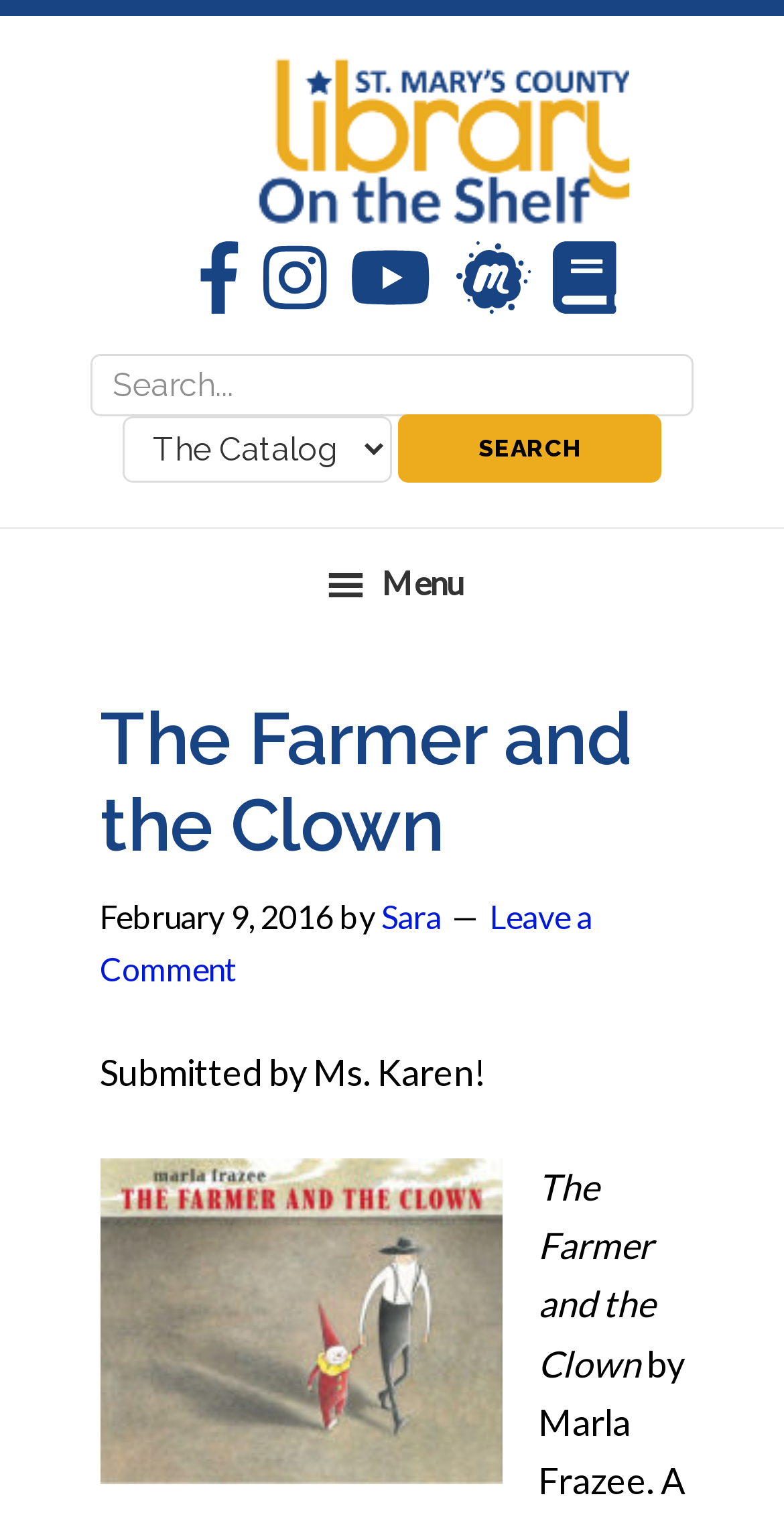Pinpoint the bounding box coordinates of the element you need to click to execute the following instruction: "Search for something". The bounding box should be represented by four float numbers between 0 and 1, in the format [left, top, right, bottom].

[0.05, 0.233, 0.95, 0.32]